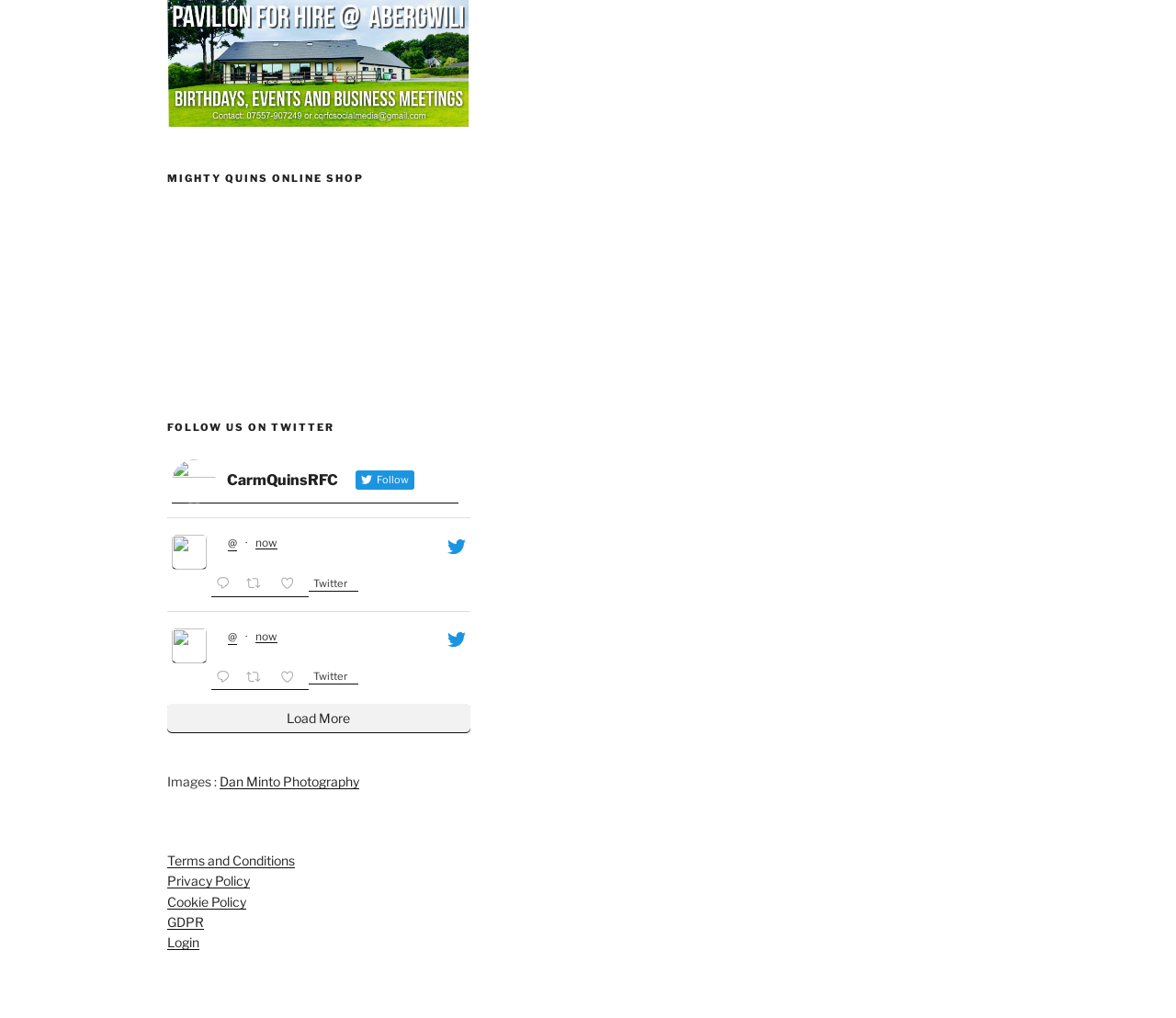Please provide a one-word or phrase answer to the question: 
What is the name of the online shop?

MIGHTY QUINS ONLINE SHOP